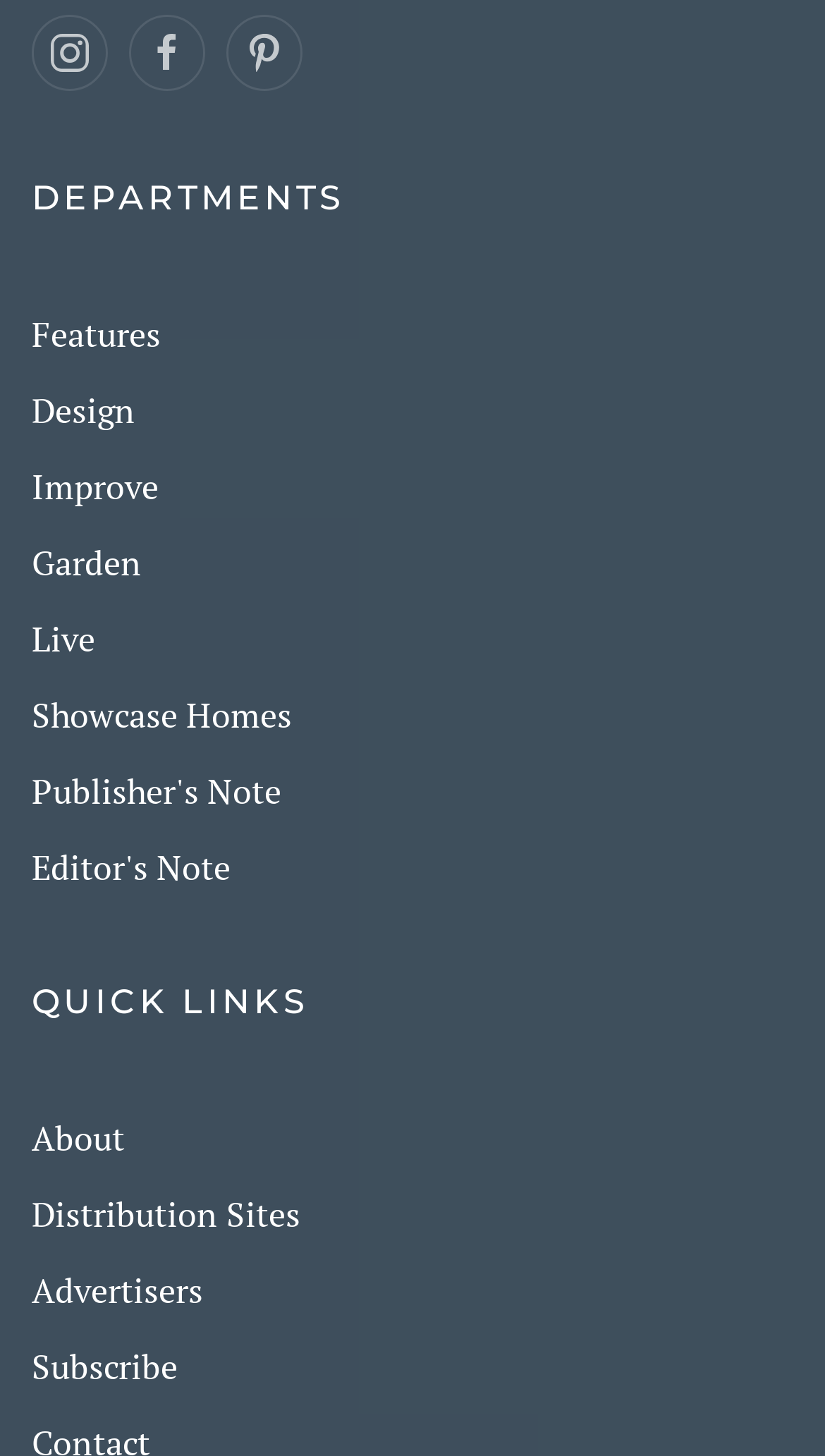Using the element description: "Showcase Homes", determine the bounding box coordinates for the specified UI element. The coordinates should be four float numbers between 0 and 1, [left, top, right, bottom].

[0.038, 0.472, 0.962, 0.51]